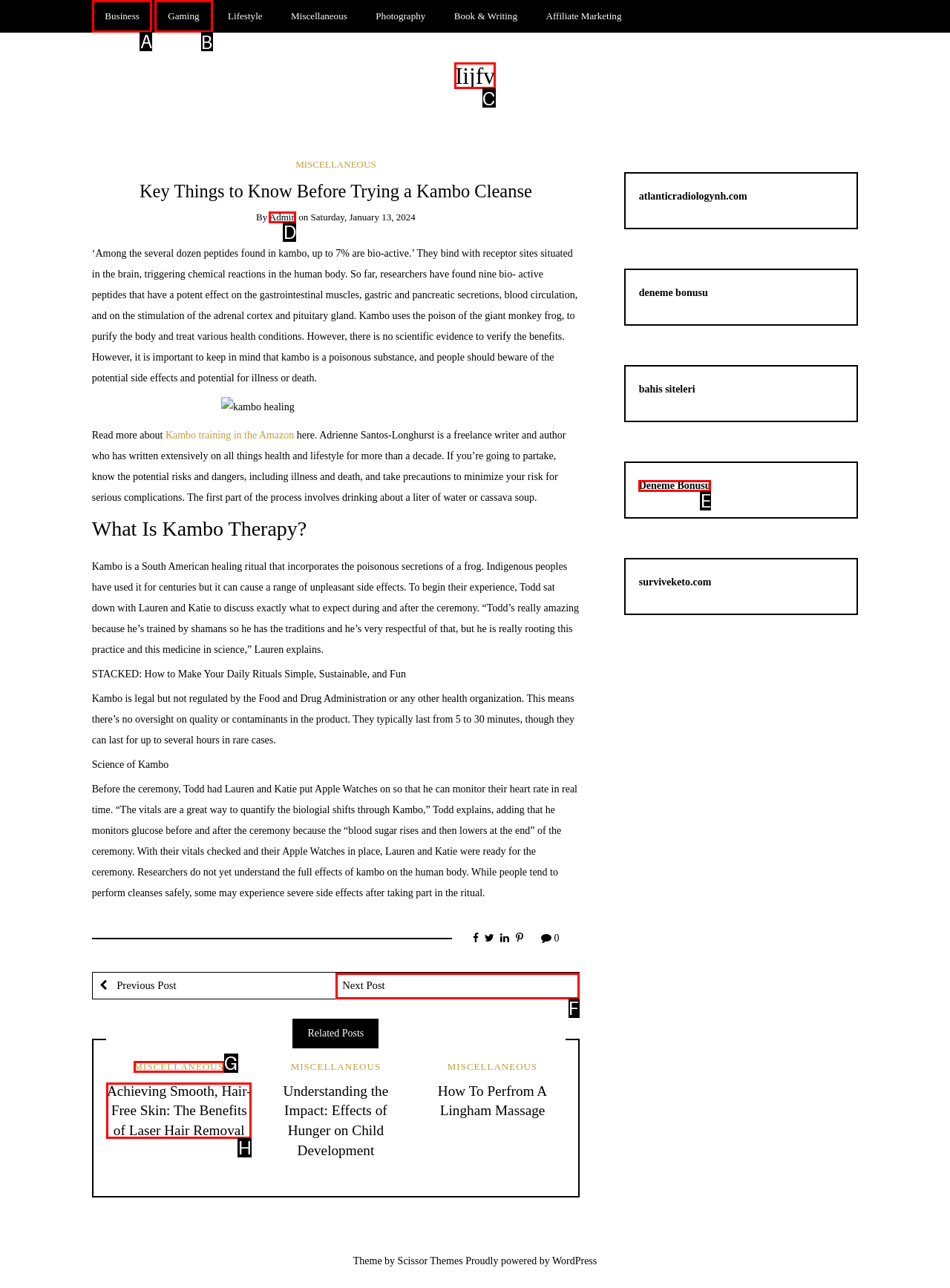Determine the appropriate lettered choice for the task: Click on the 'Business' link. Reply with the correct letter.

A